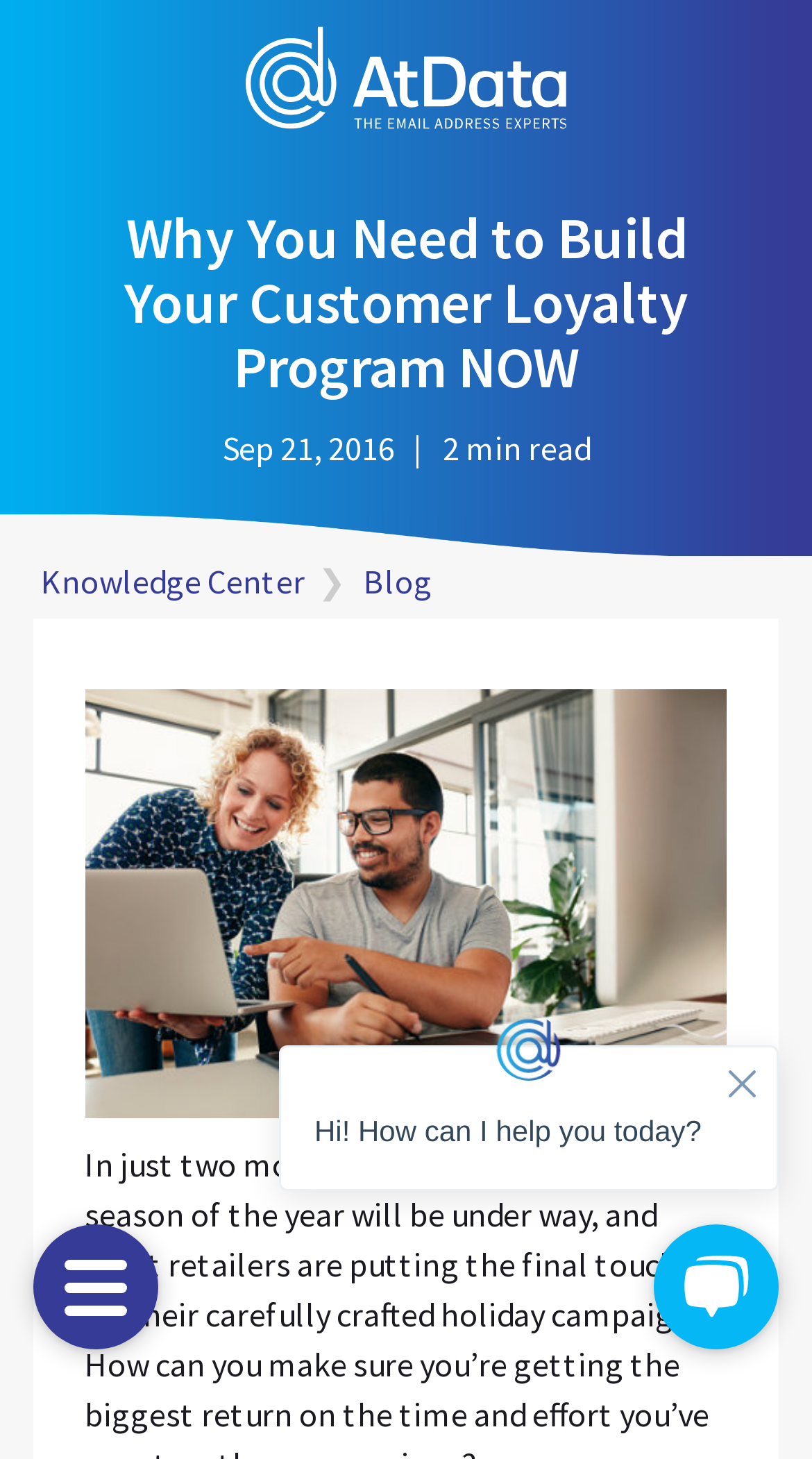Specify the bounding box coordinates (top-left x, top-left y, bottom-right x, bottom-right y) of the UI element in the screenshot that matches this description: Knowledge Center

[0.05, 0.384, 0.376, 0.413]